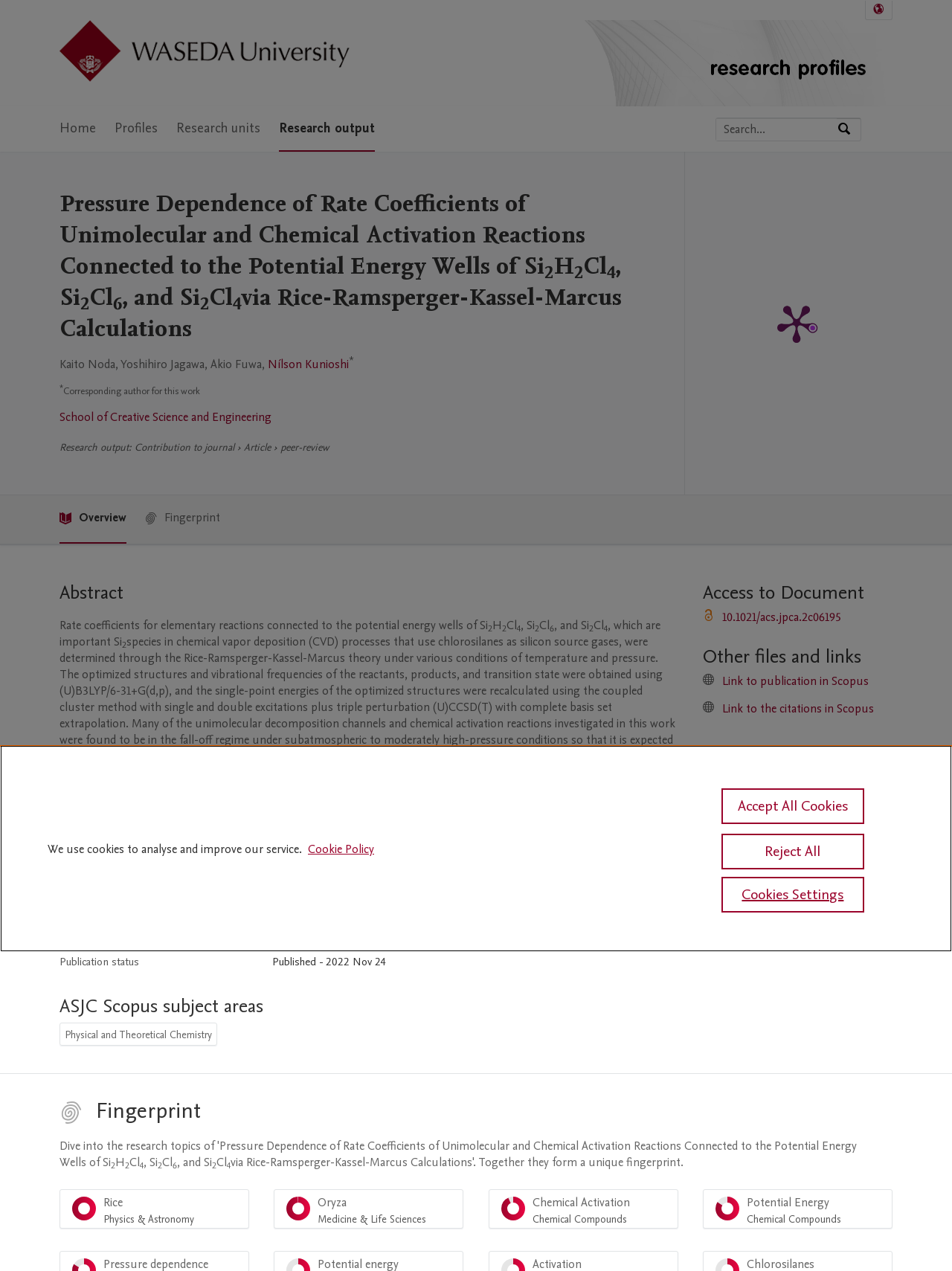Give a detailed account of the webpage, highlighting key information.

This webpage is about a research article titled "Pressure Dependence of Rate Coefficients of Unimolecular and Chemical Activation Reactions Connected to the Potential Energy Wells of Si2H2Cl4, Si2Cl6, and Si2Cl4 via Rice-Ramsperger-Kassel-Marcus Calculations" from Waseda University. 

At the top of the page, there are three "Skip to" links, followed by the Waseda University logo and a language selection button. Below these elements, there is a main navigation menu with five items: "Home", "Profiles", "Research units", "Research output", and others. 

On the right side of the page, there is a search bar with a placeholder text "Search by expertise, name or affiliation" and a search button. 

The main content of the page starts with a heading that displays the title of the research article. Below the title, there are the authors' names, including Kaito Noda, Yoshihiro Jagawa, Akio Fuwa, and Nílson Kunioshi, with a corresponding author marked with an asterisk. 

The article's metadata is displayed, including the research output type, which is a contribution to a journal, specifically an article, and it is peer-reviewed. 

There is a "Publication metrics" section with a link to a PlumX Metrics Detail Page, accompanied by an image. 

The abstract of the article is presented, which discusses the determination of rate coefficients for elementary reactions connected to the potential energy wells of Si2H2Cl4, Si2Cl6, and Si2Cl4 through the Rice-Ramsperger-Kassel-Marcus theory. 

A table is provided at the bottom of the page, displaying information about the article, including the original language, which is English, and the page range.